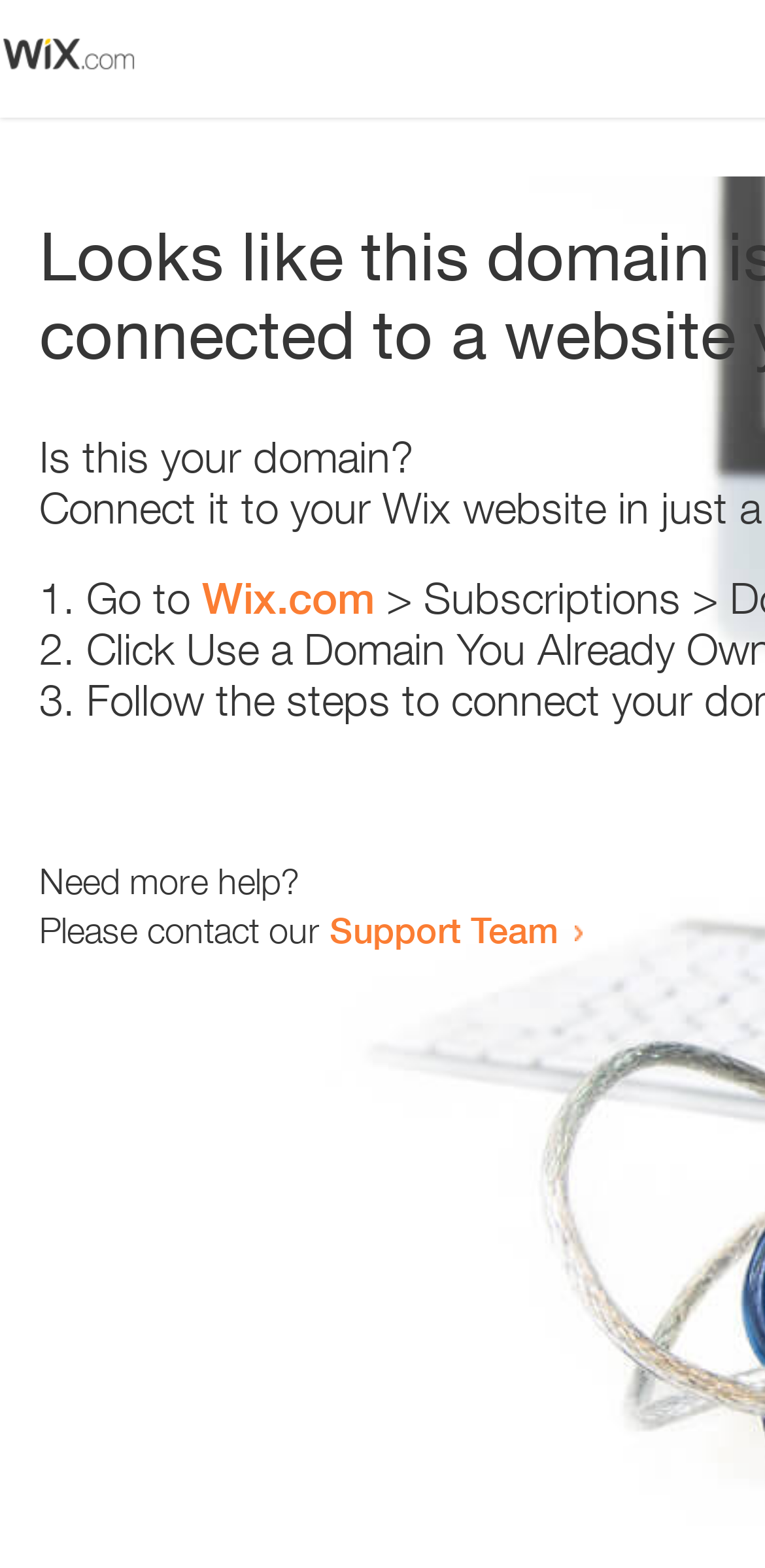Find the bounding box of the UI element described as follows: "parent_node: 팝업레이어 알림".

None